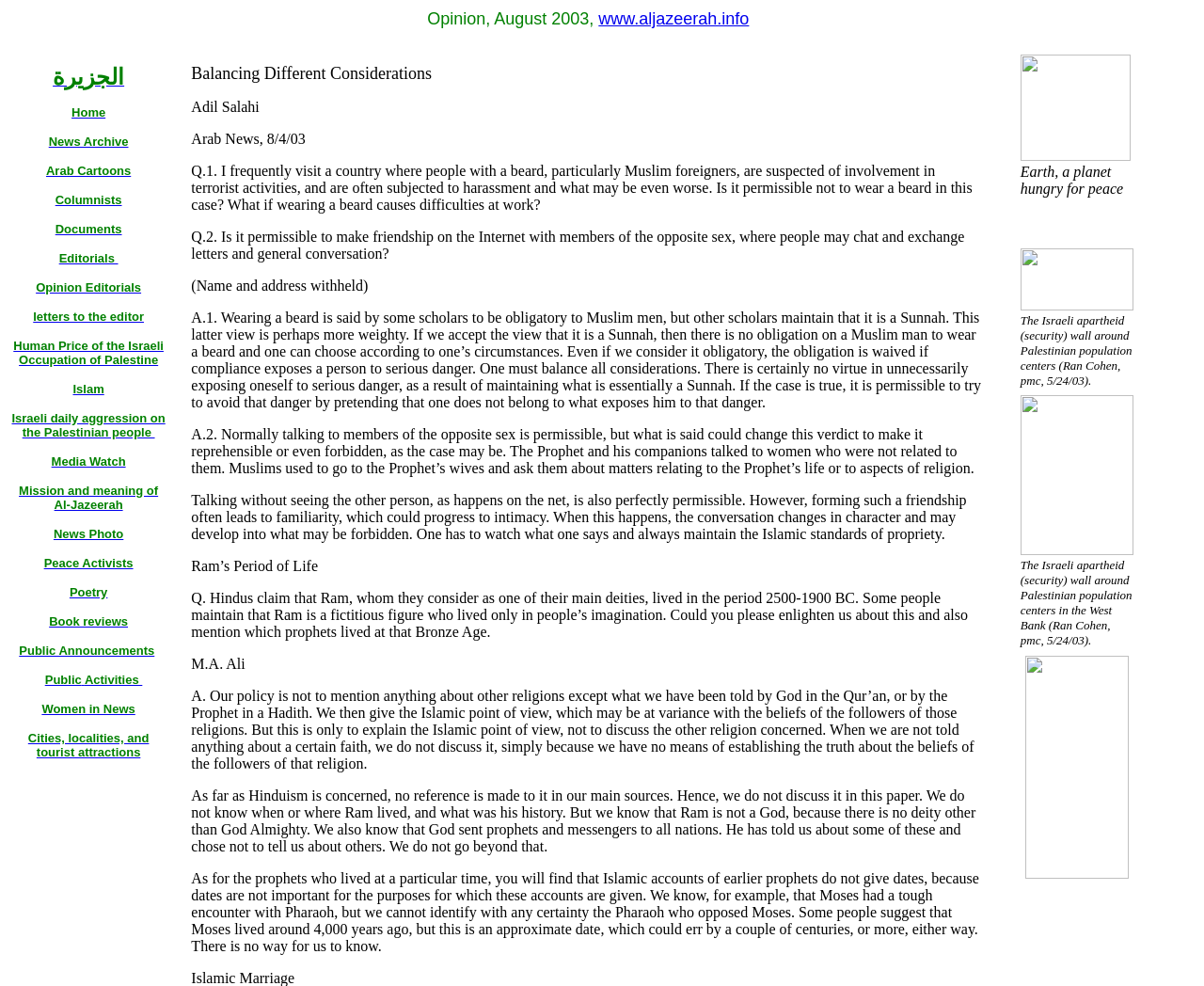How many links are in the top menu?
Examine the image closely and answer the question with as much detail as possible.

I counted the number of links in the top menu by looking at the layout table cells and links within them. There are 15 links in total, including 'الجزيرة', 'Home', 'News Archive', and so on.